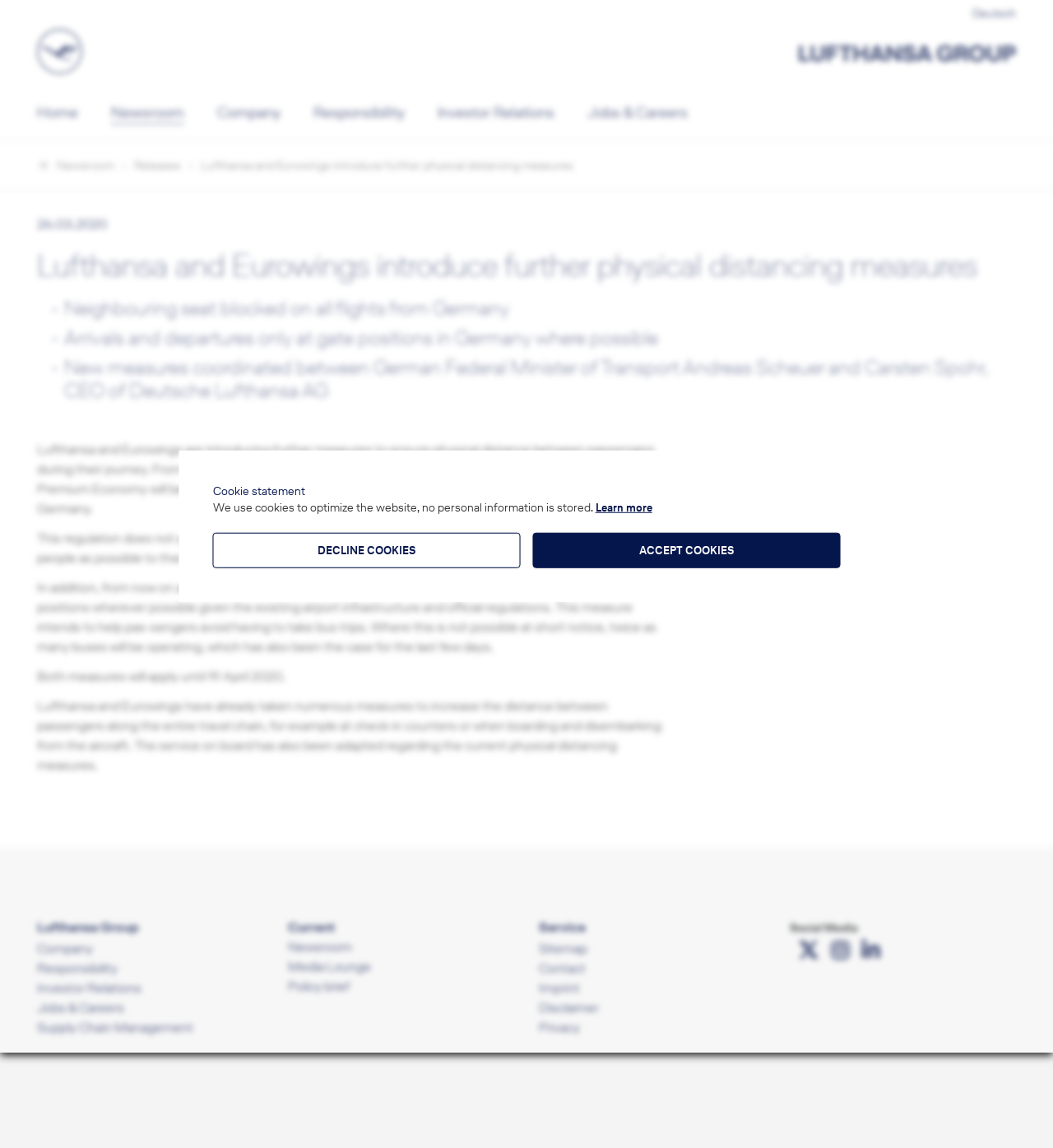What is the priority of the airlines during this period?
Please look at the screenshot and answer in one word or a short phrase.

Returning people to their home country